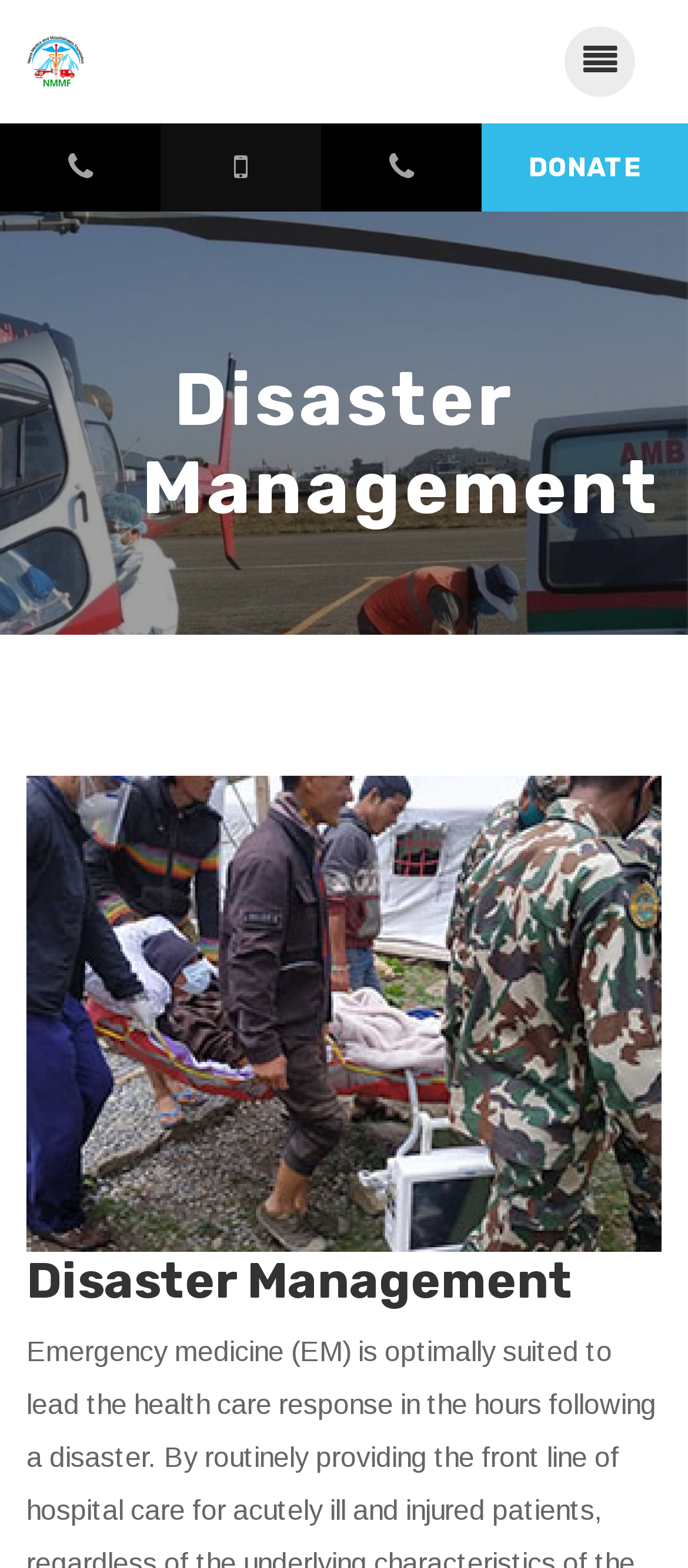Please answer the following question using a single word or phrase: What is the image below the heading 'Disaster Management'?

disaster-management image